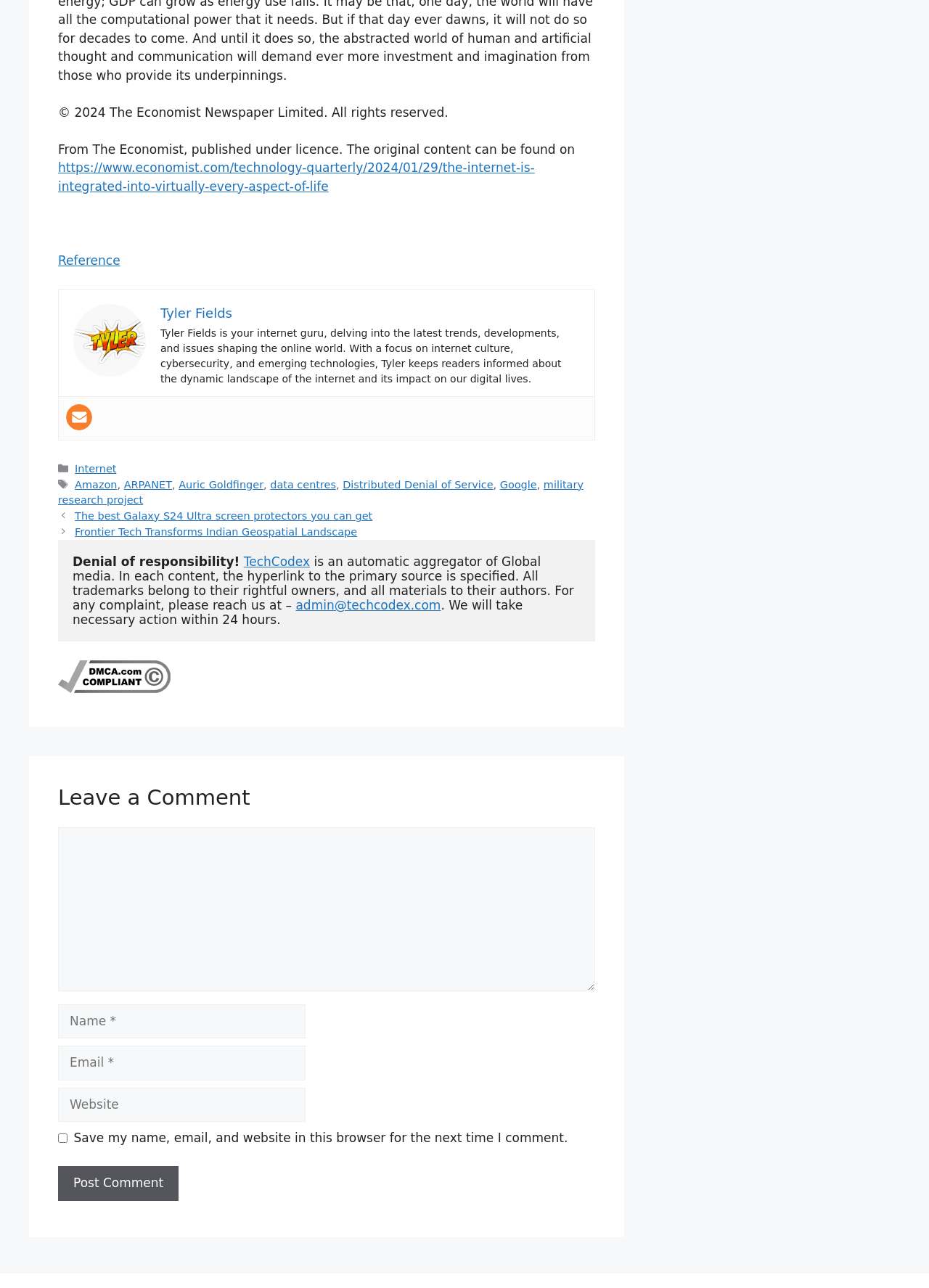Pinpoint the bounding box coordinates of the clickable area necessary to execute the following instruction: "Click on the link to view posts". The coordinates should be given as four float numbers between 0 and 1, namely [left, top, right, bottom].

[0.062, 0.395, 0.641, 0.419]